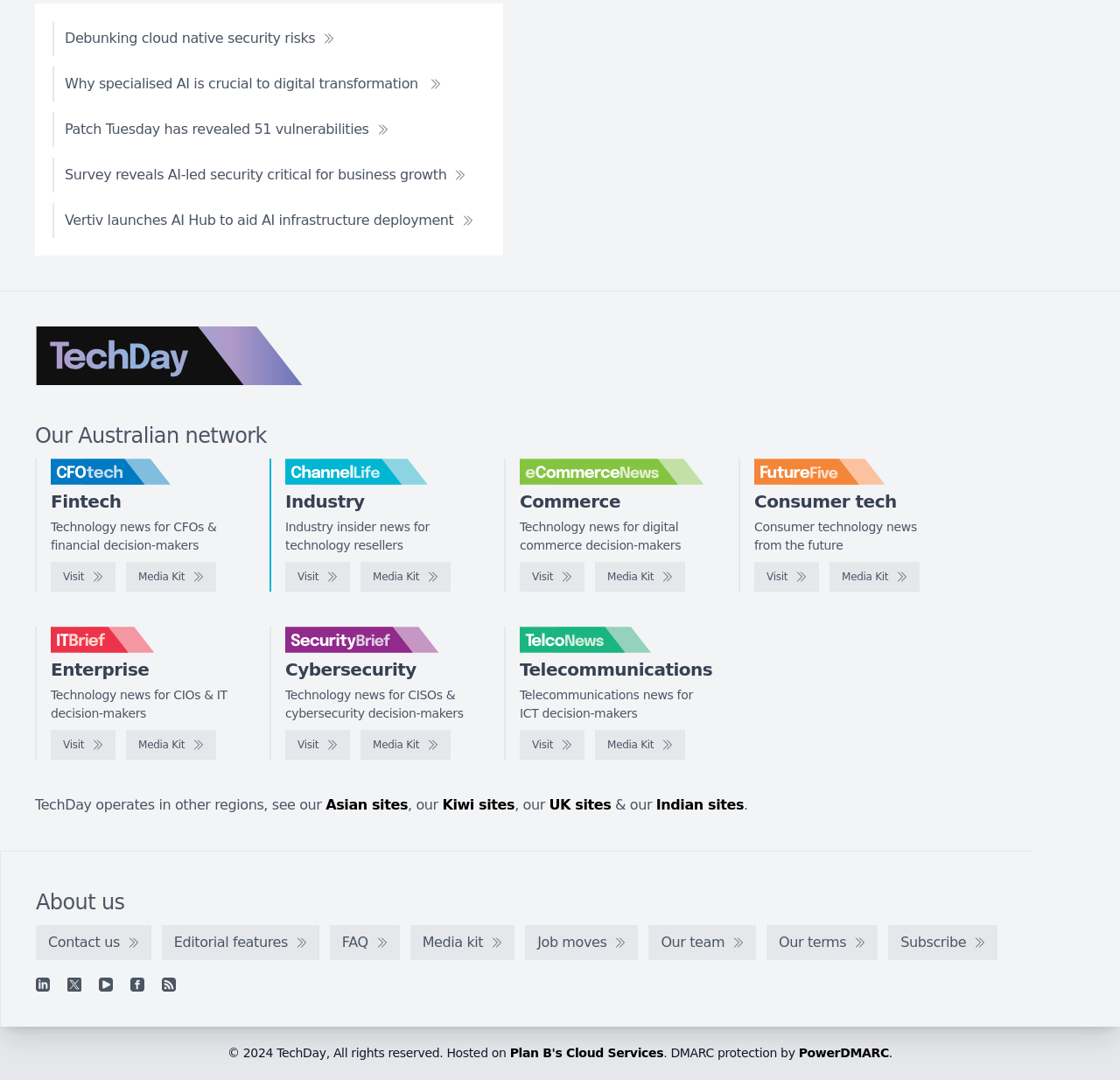Using the format (top-left x, top-left y, bottom-right x, bottom-right y), provide the bounding box coordinates for the described UI element. All values should be floating point numbers between 0 and 1: Plan B's Cloud Services

[0.455, 0.968, 0.592, 0.981]